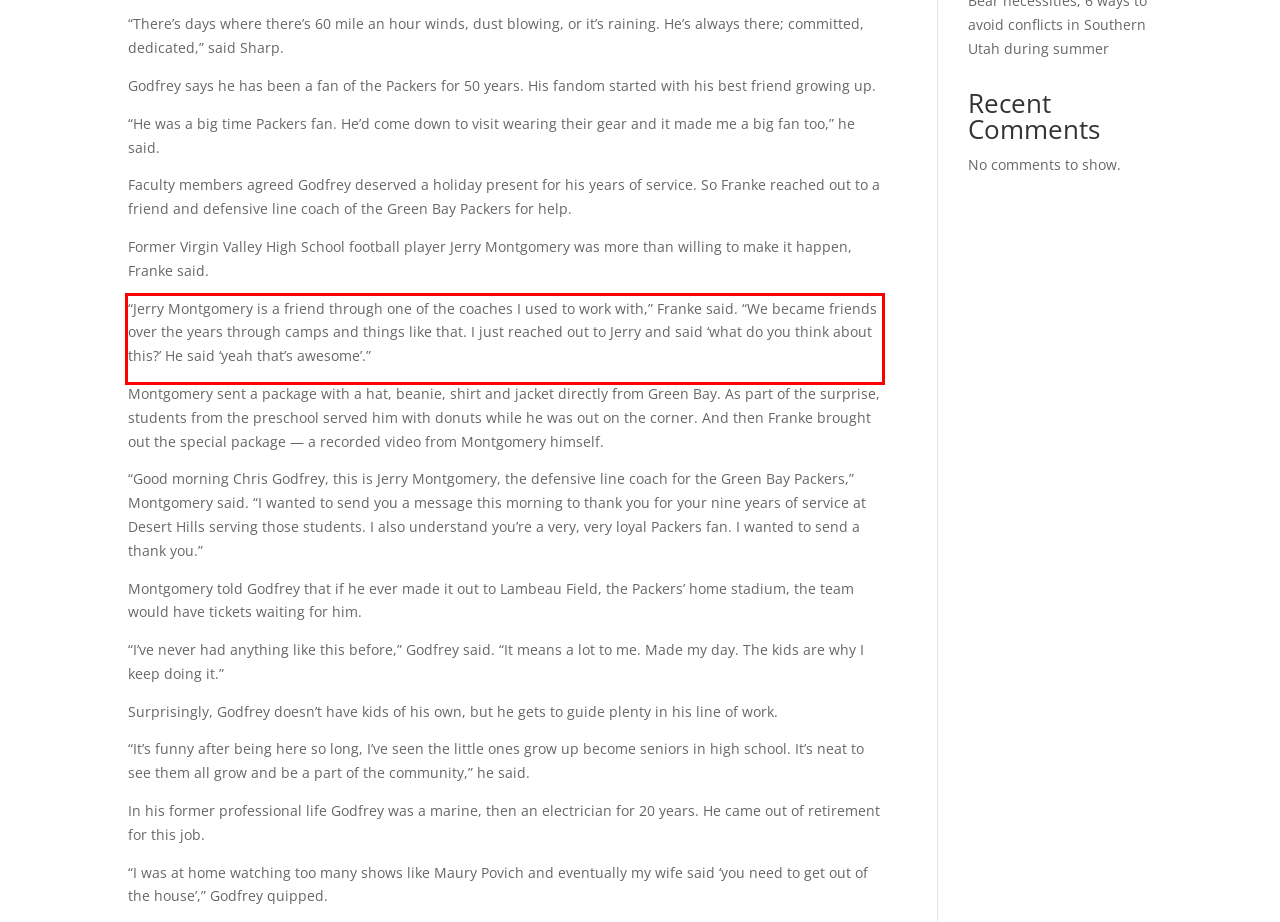Please perform OCR on the text within the red rectangle in the webpage screenshot and return the text content.

“Jerry Montgomery is a friend through one of the coaches I used to work with,” Franke said. “We became friends over the years through camps and things like that. I just reached out to Jerry and said ‘what do you think about this?’ He said ‘yeah that’s awesome’.”